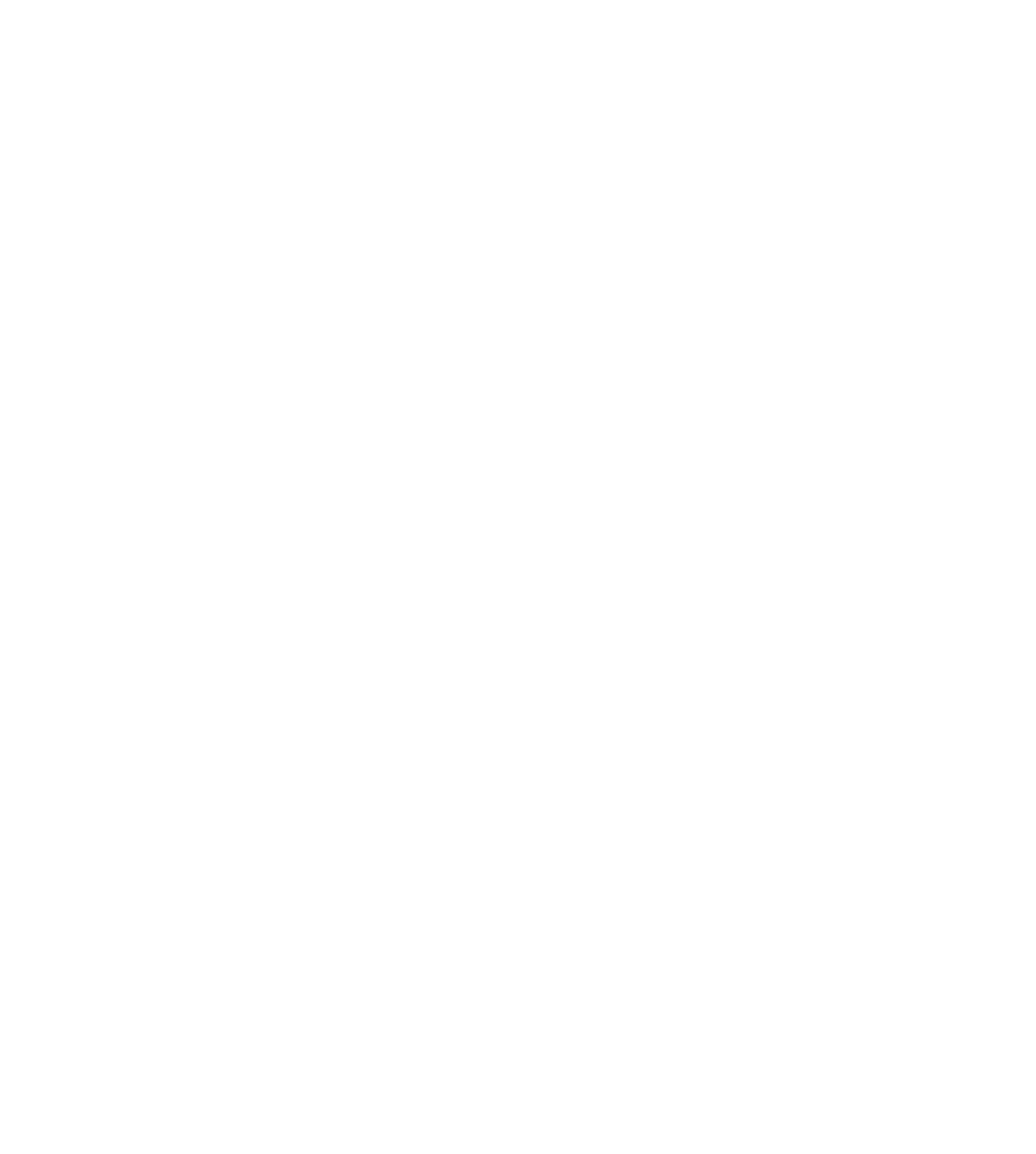Utilize the details in the image to thoroughly answer the following question: Is the last link at the bottom of the webpage?

The last link has a y2 coordinate of 0.956, which is the largest y2 value among all link elements, indicating that it is positioned at the bottom of the webpage.